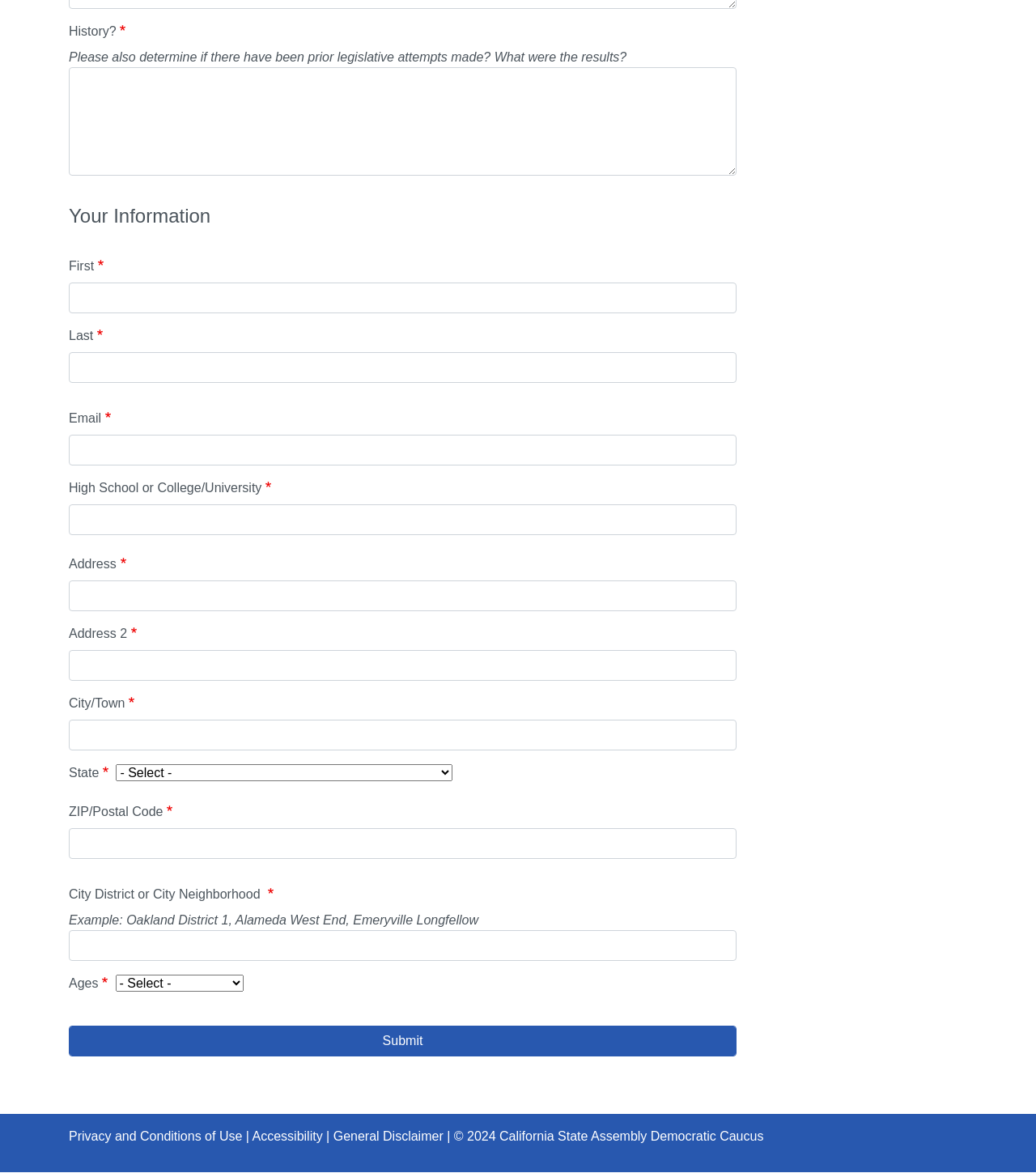Observe the image and answer the following question in detail: What is the 'City District or City Neighborhood' field for?

The 'City District or City Neighborhood' field is a textbox that is described by the static text 'Example: Oakland District 1, Alameda West End, Emeryville Longfellow'. This suggests that the field is intended for inputting the user's city district or neighborhood.